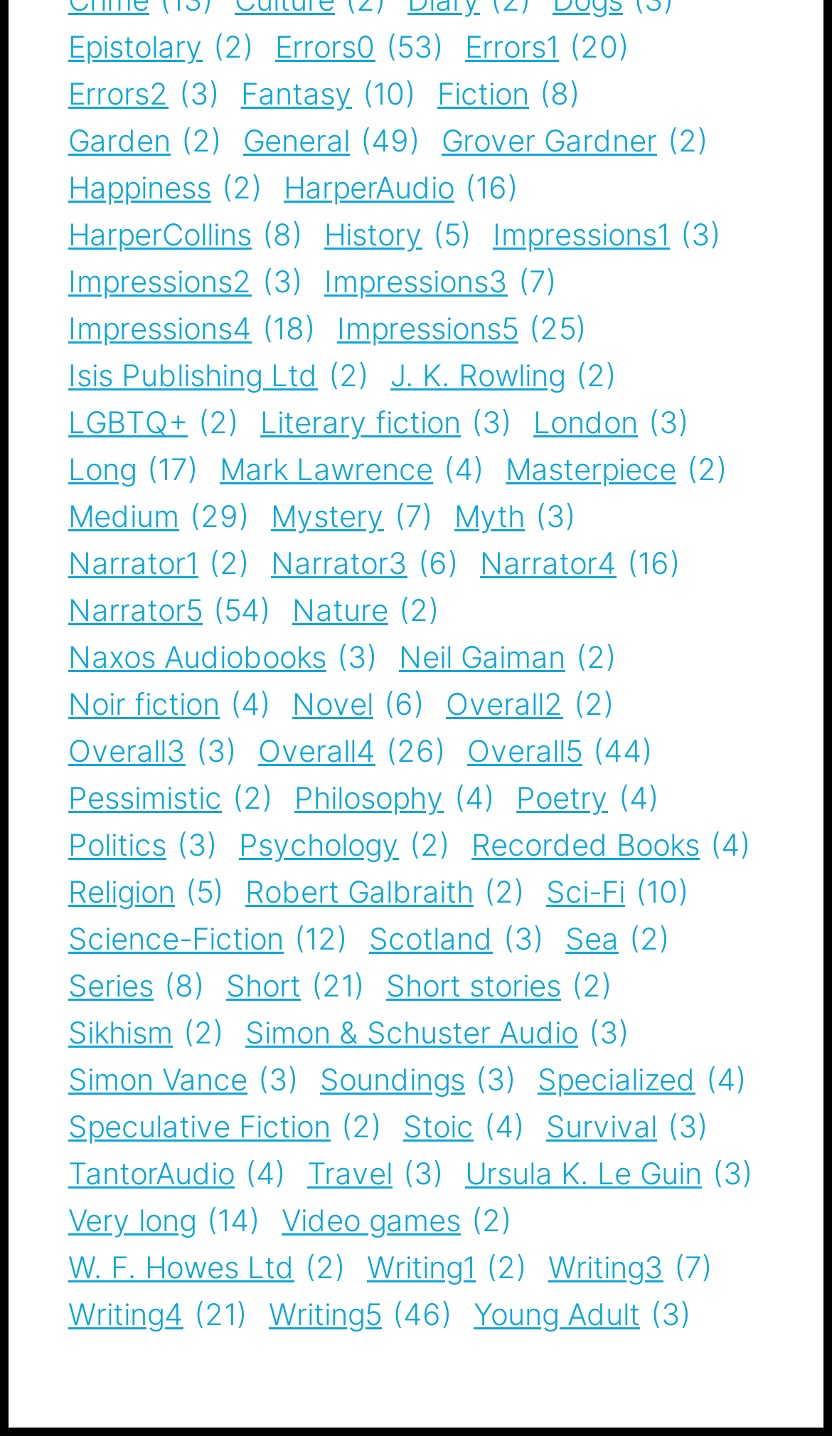How many categories are related to fiction?
We need a detailed and exhaustive answer to the question. Please elaborate.

I found four categories that are related to fiction: Fiction, Literary fiction, Fantasy, and Novel. These categories are likely to contain audiobooks that fall under the fiction genre.